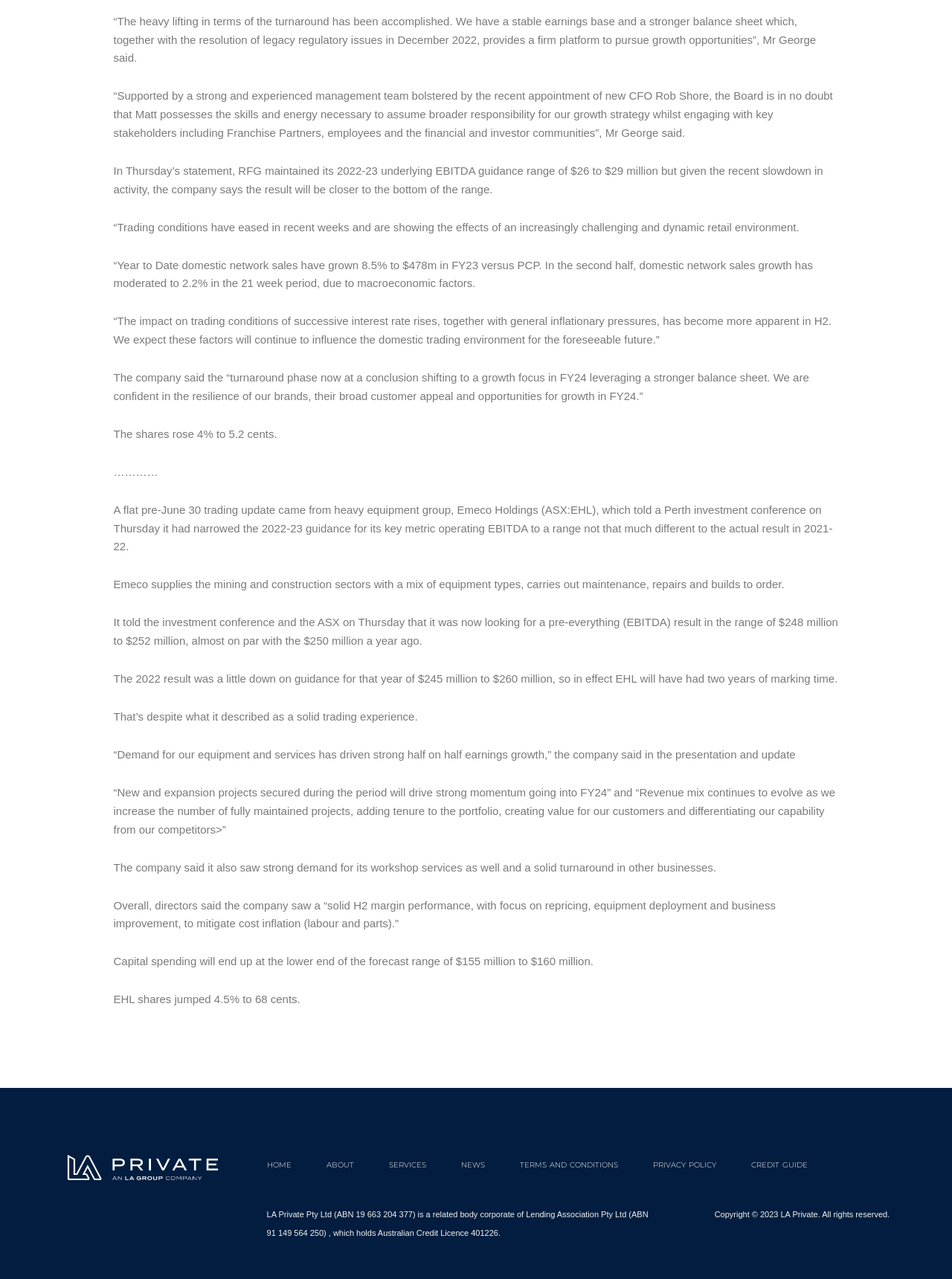What is the current earnings base of RFG?
Answer the question with a thorough and detailed explanation.

According to the quote from Mr. George, 'We have a stable earnings base and a stronger balance sheet...' which indicates that the current earnings base of RFG is stable.